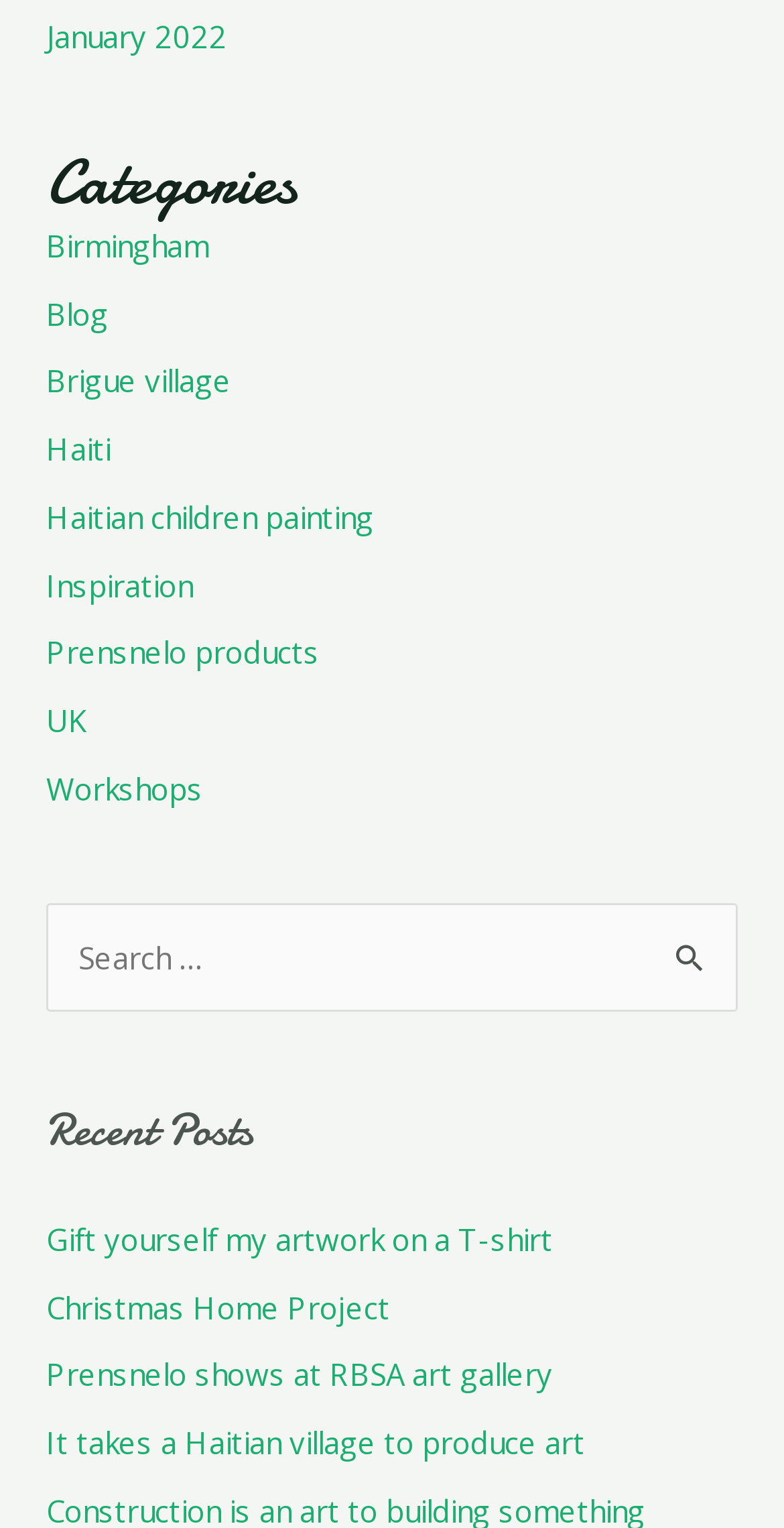Locate the bounding box of the UI element based on this description: "Brigue village". Provide four float numbers between 0 and 1 as [left, top, right, bottom].

[0.059, 0.236, 0.295, 0.263]